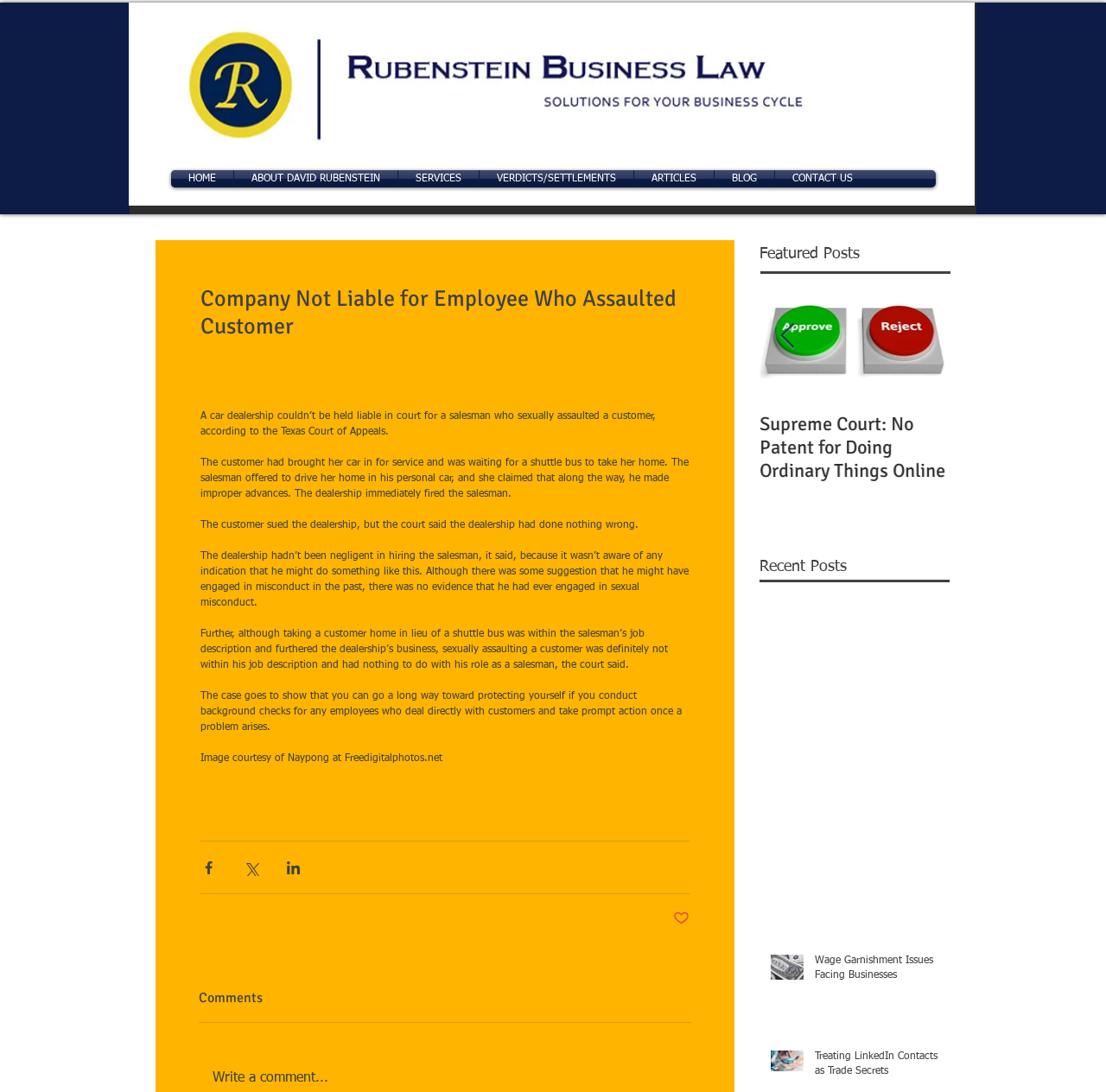Can you specify the bounding box coordinates for the region that should be clicked to fulfill this instruction: "Read the post 'Wage Garnishment Issues Facing Businesses'".

[0.687, 0.864, 0.859, 0.934]